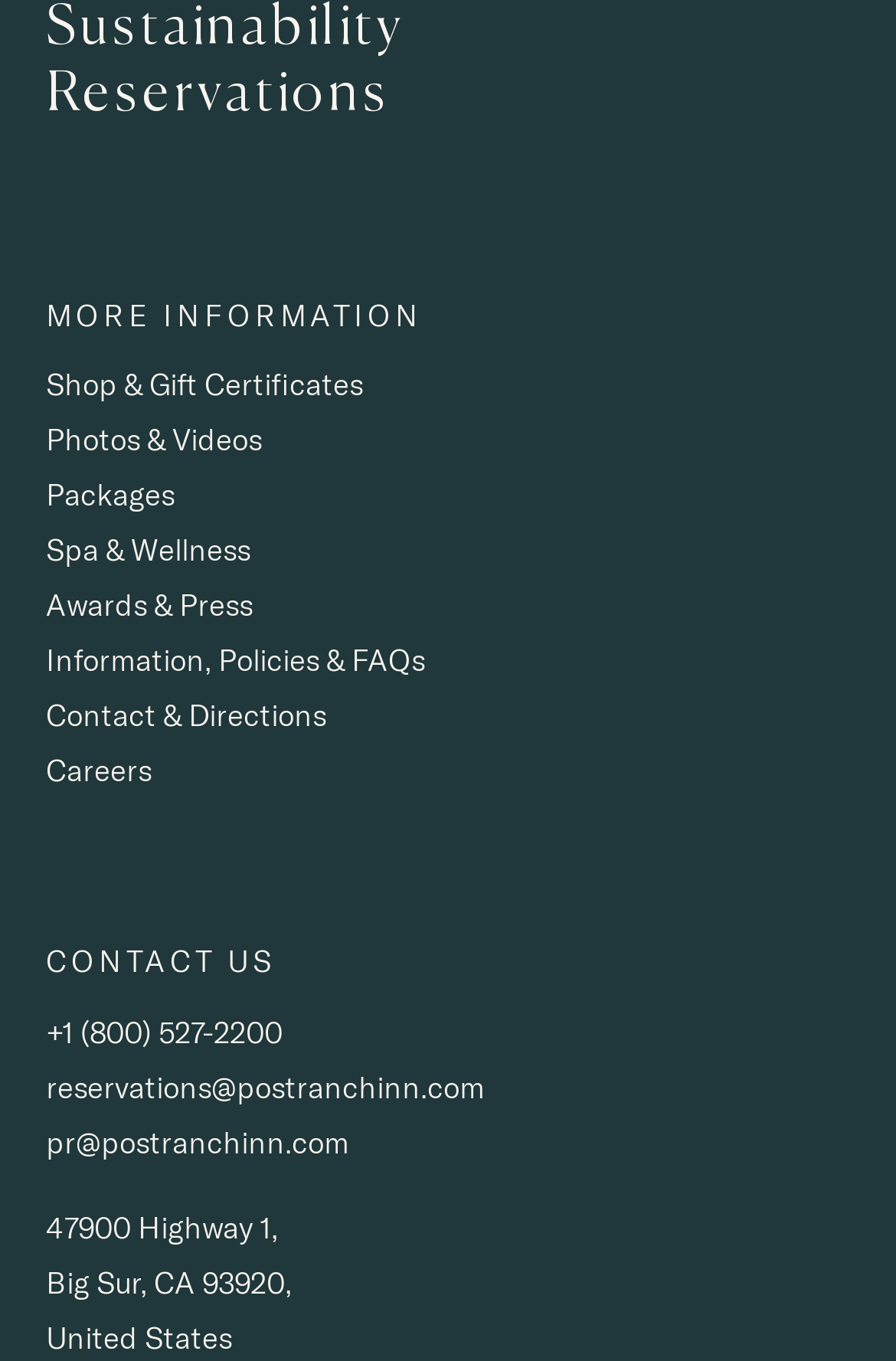Determine the bounding box coordinates of the clickable element necessary to fulfill the instruction: "Contact the hotel". Provide the coordinates as four float numbers within the 0 to 1 range, i.e., [left, top, right, bottom].

[0.051, 0.744, 0.315, 0.771]